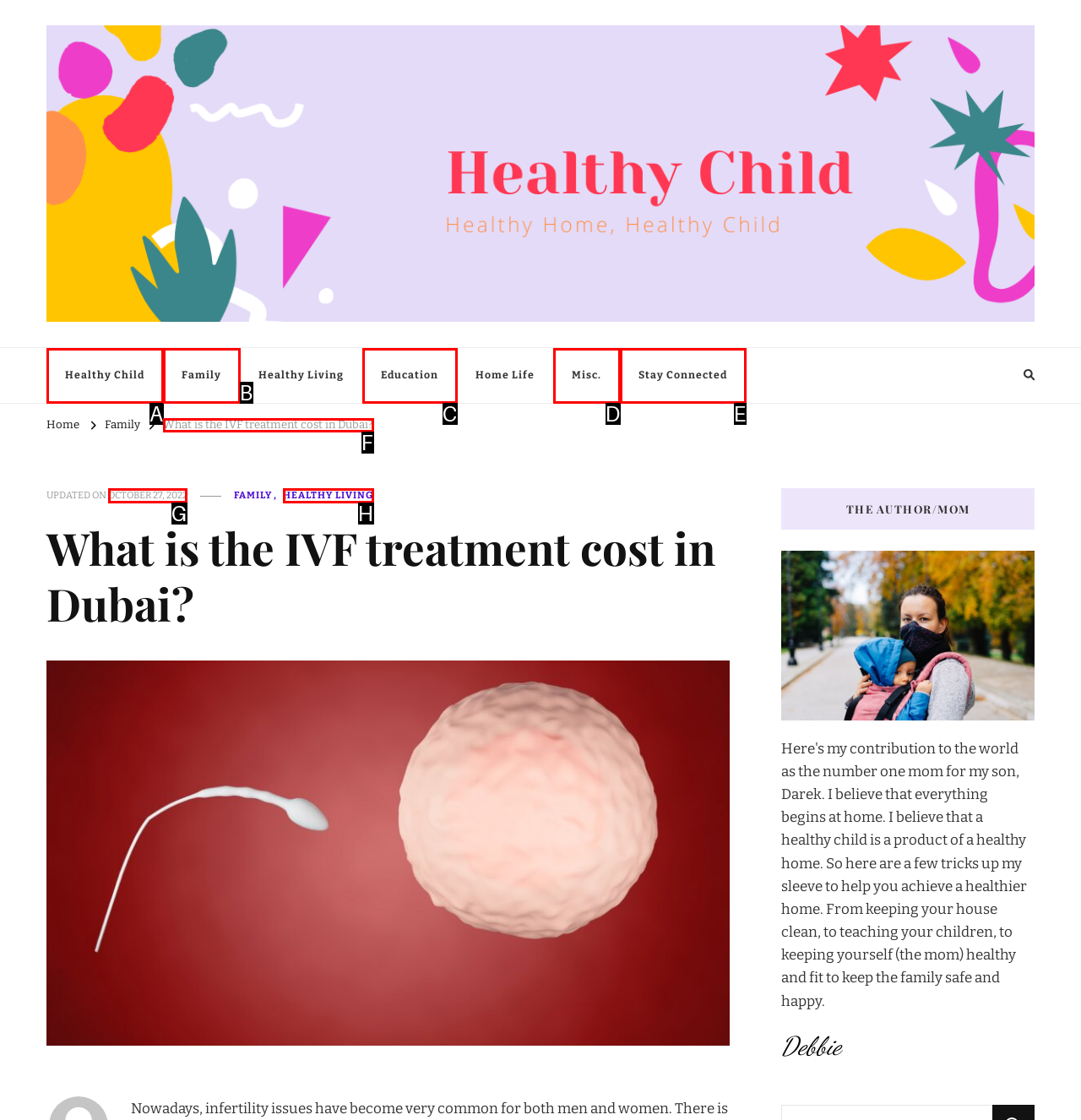Identify the letter of the UI element you should interact with to perform the task: read the article updated on OCTOBER 27, 2022
Reply with the appropriate letter of the option.

G